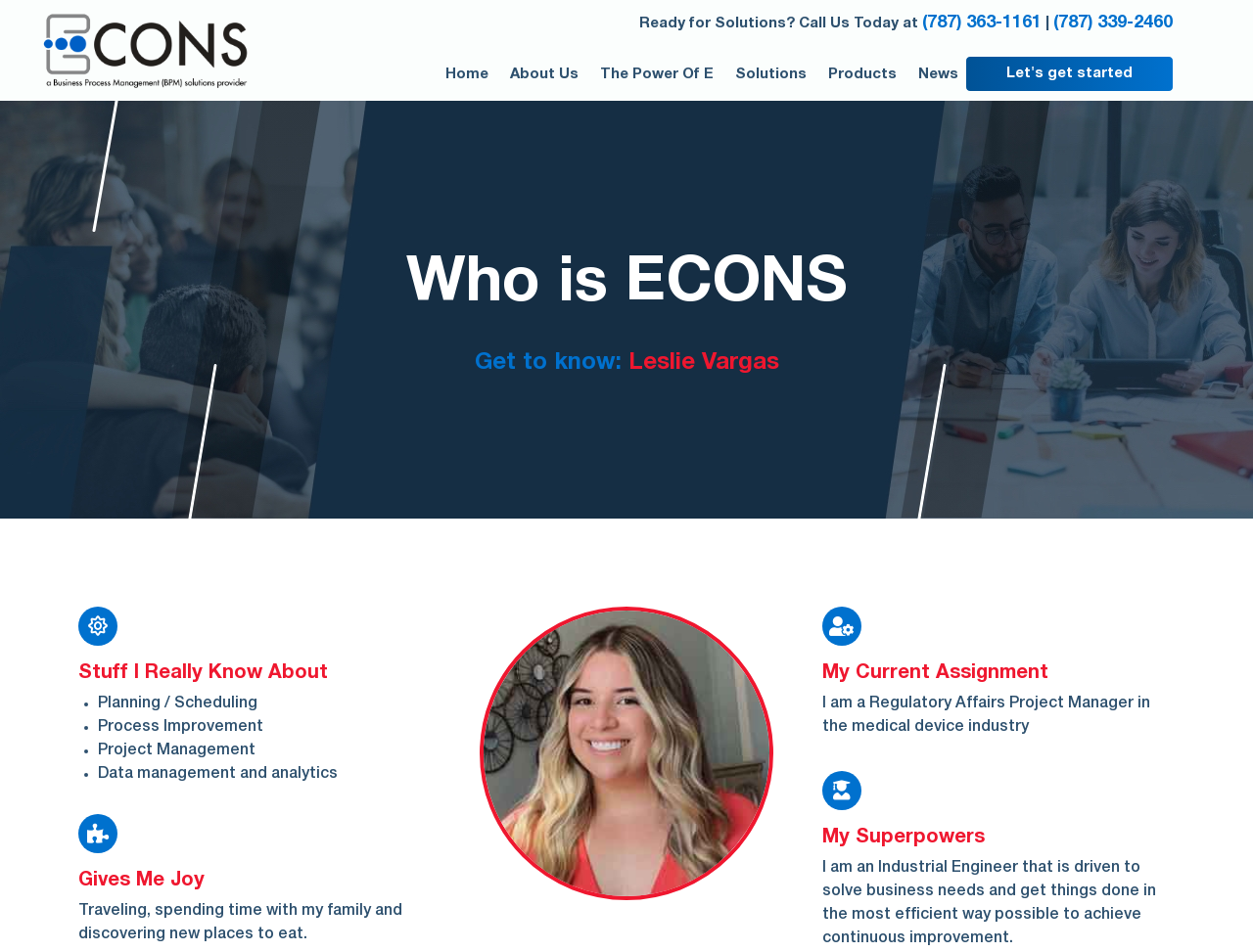Find the bounding box coordinates of the element you need to click on to perform this action: 'View 'News''. The coordinates should be represented by four float values between 0 and 1, in the format [left, top, right, bottom].

[0.732, 0.067, 0.766, 0.088]